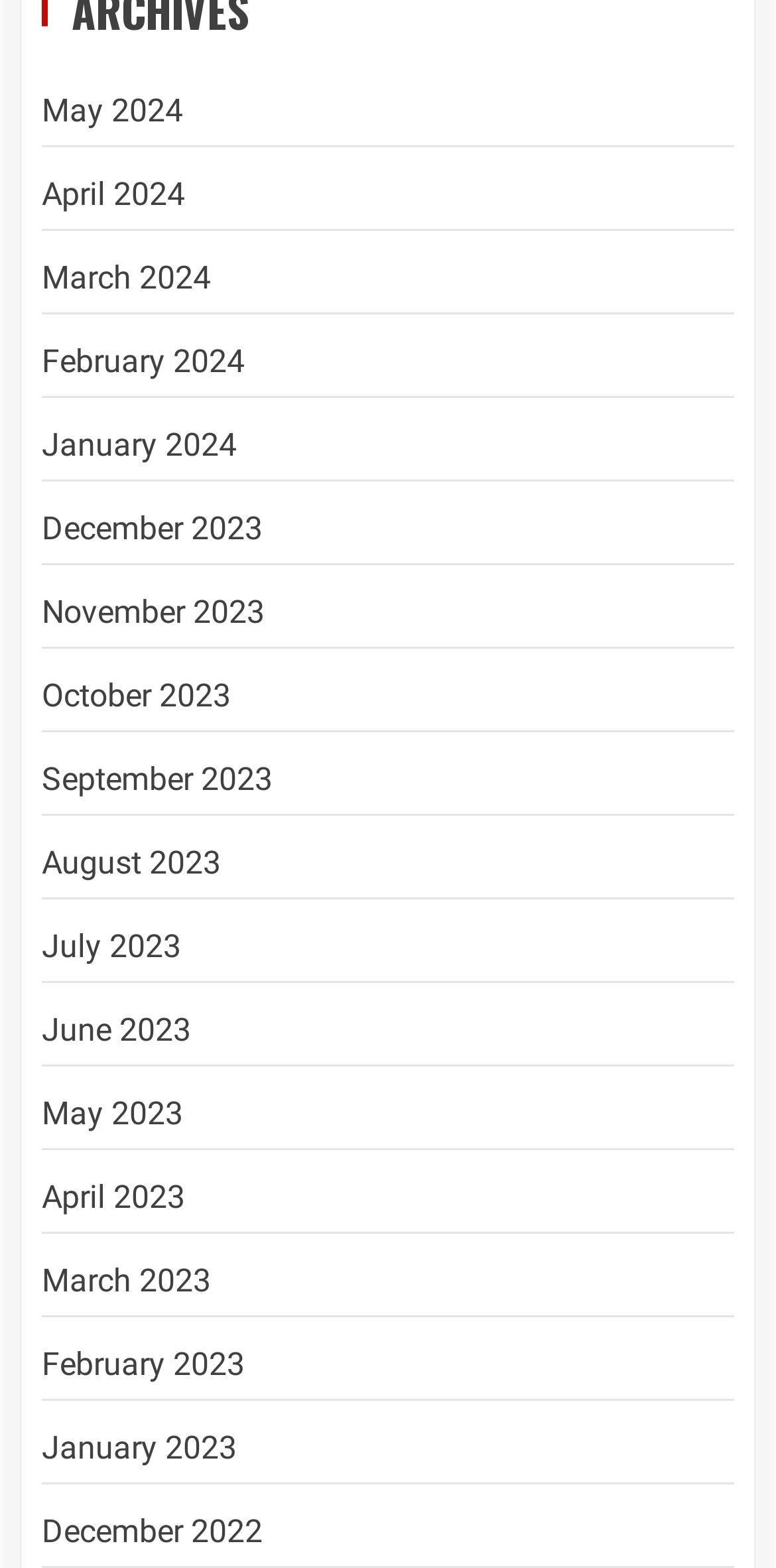Please indicate the bounding box coordinates of the element's region to be clicked to achieve the instruction: "View May 2024". Provide the coordinates as four float numbers between 0 and 1, i.e., [left, top, right, bottom].

[0.054, 0.059, 0.236, 0.083]